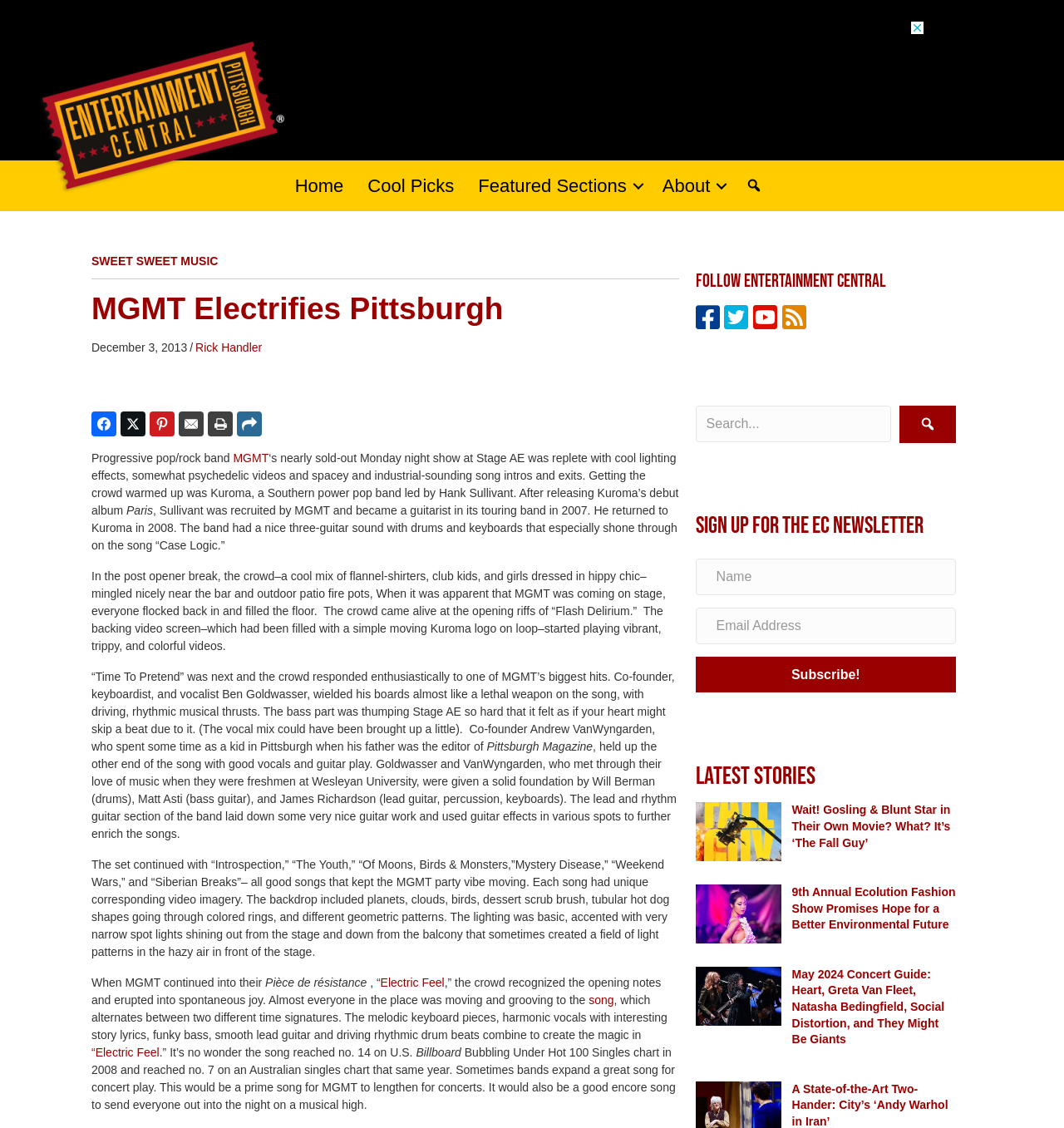Point out the bounding box coordinates of the section to click in order to follow this instruction: "Check out the latest story about Gosling and Blunt".

[0.744, 0.711, 0.898, 0.755]